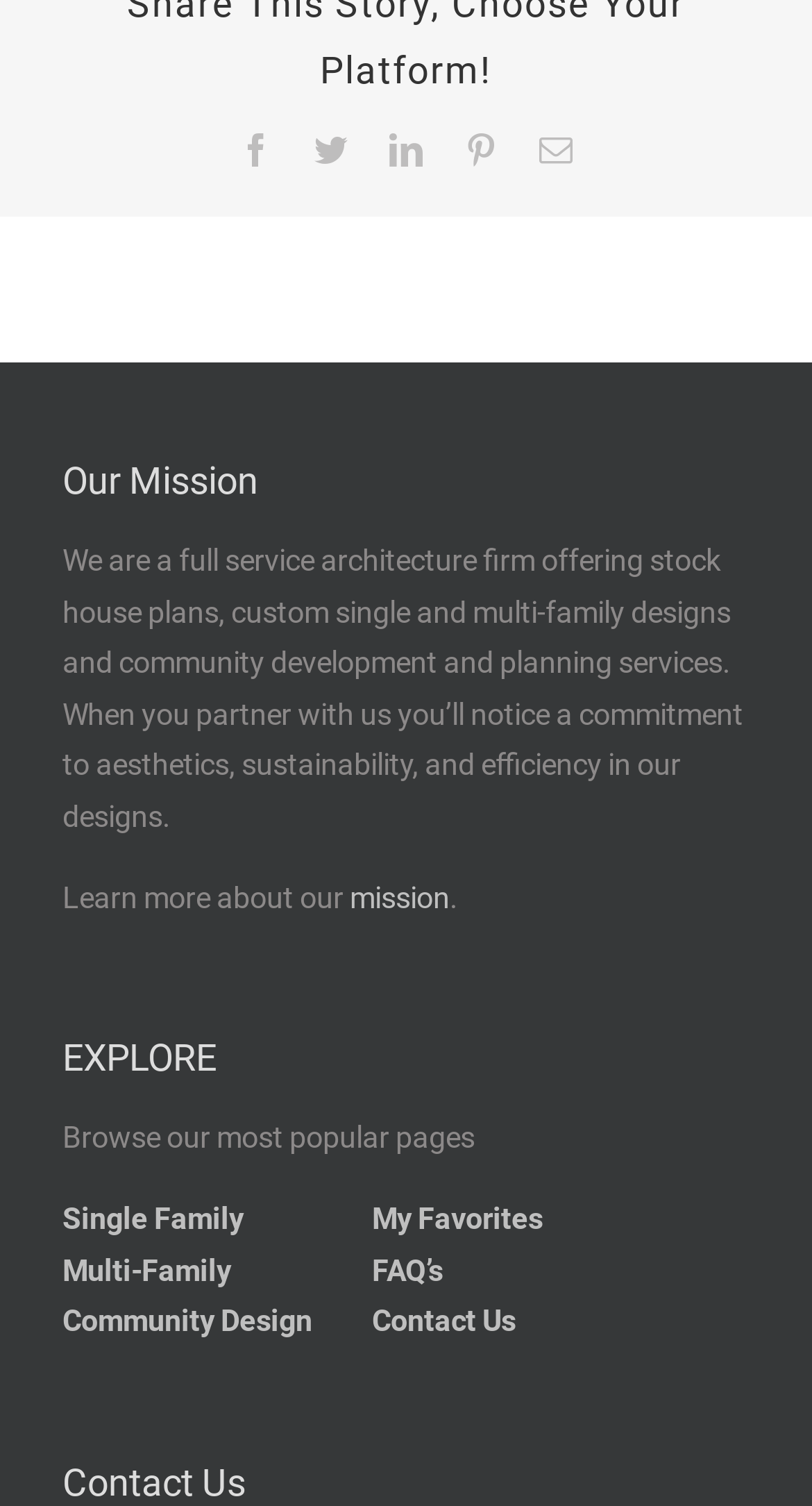How many links are available in the 'EXPLORE' section?
Based on the image, answer the question with a single word or brief phrase.

6